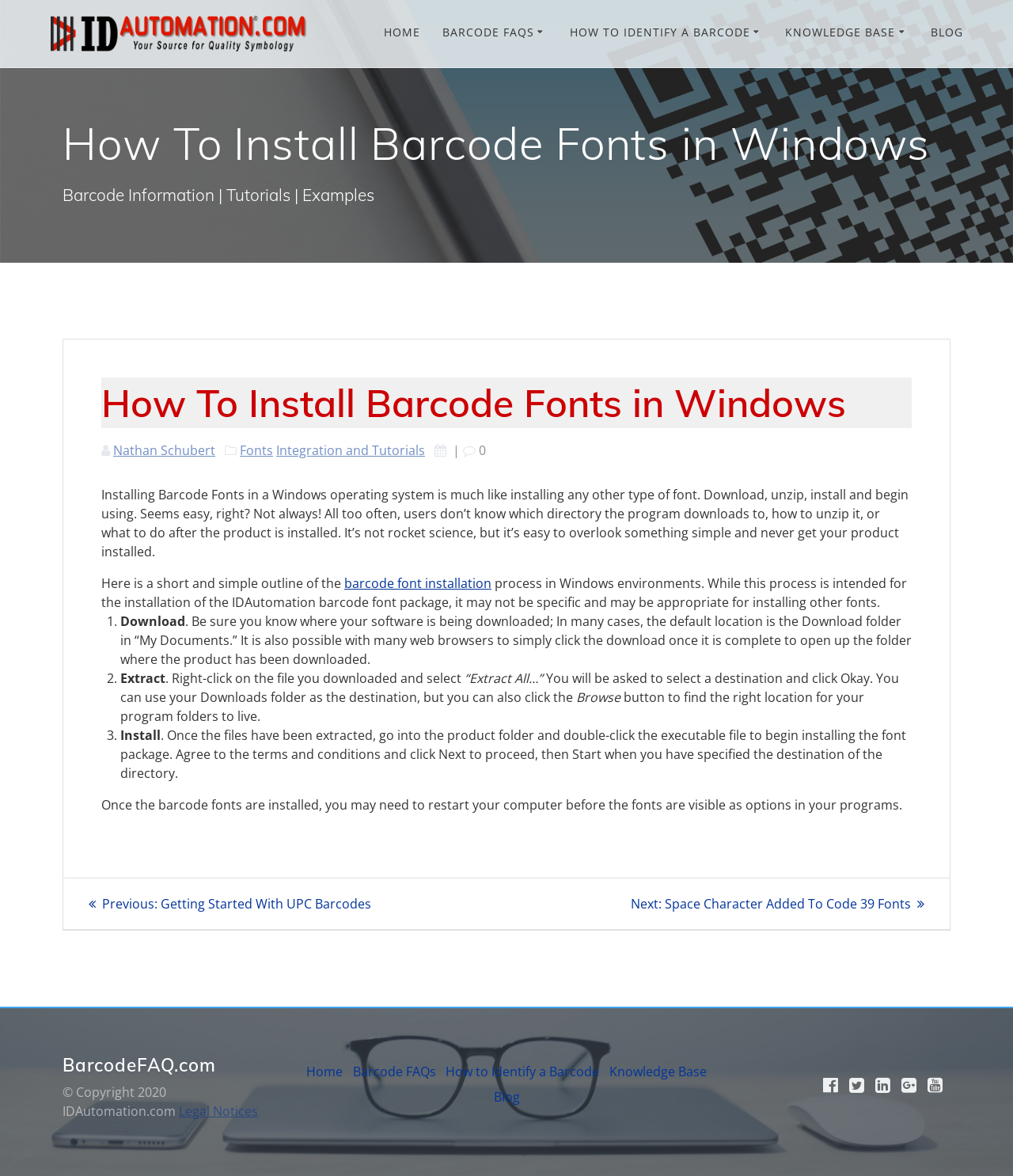Describe the webpage meticulously, covering all significant aspects.

This webpage is about installing barcode fonts in Windows, provided by BarcodeFAQ.com. At the top, there is a logo and a navigation menu with links to "HOME", "BARCODE FAQS", and other related topics. Below the navigation menu, there are three main sections: "Linear | 1D Barcodes", "2D Barcodes", and "Unique Device Identification (UDI)". Each section contains a list of links to specific barcode types, such as "Code 128", "QR Code", and "GS1 UDI".

The main content of the webpage is a tutorial on how to install barcode fonts in Windows. The tutorial is divided into three steps: "Download", "Extract", and "Install". Each step is explained in detail, with instructions on what to do and where to find the downloaded files. The tutorial also provides additional information, such as the importance of restarting the computer after installation.

On the right side of the webpage, there is a sidebar with links to related topics, such as "HOW TO IDENTIFY A BARCODE" and "KNOWLEDGE BASE". At the bottom of the webpage, there is a footer with copyright information, a link to "Legal Notices", and a navigation menu to previous and next posts.

Overall, the webpage is well-organized and easy to follow, with clear instructions and relevant information for users who want to install barcode fonts in Windows.